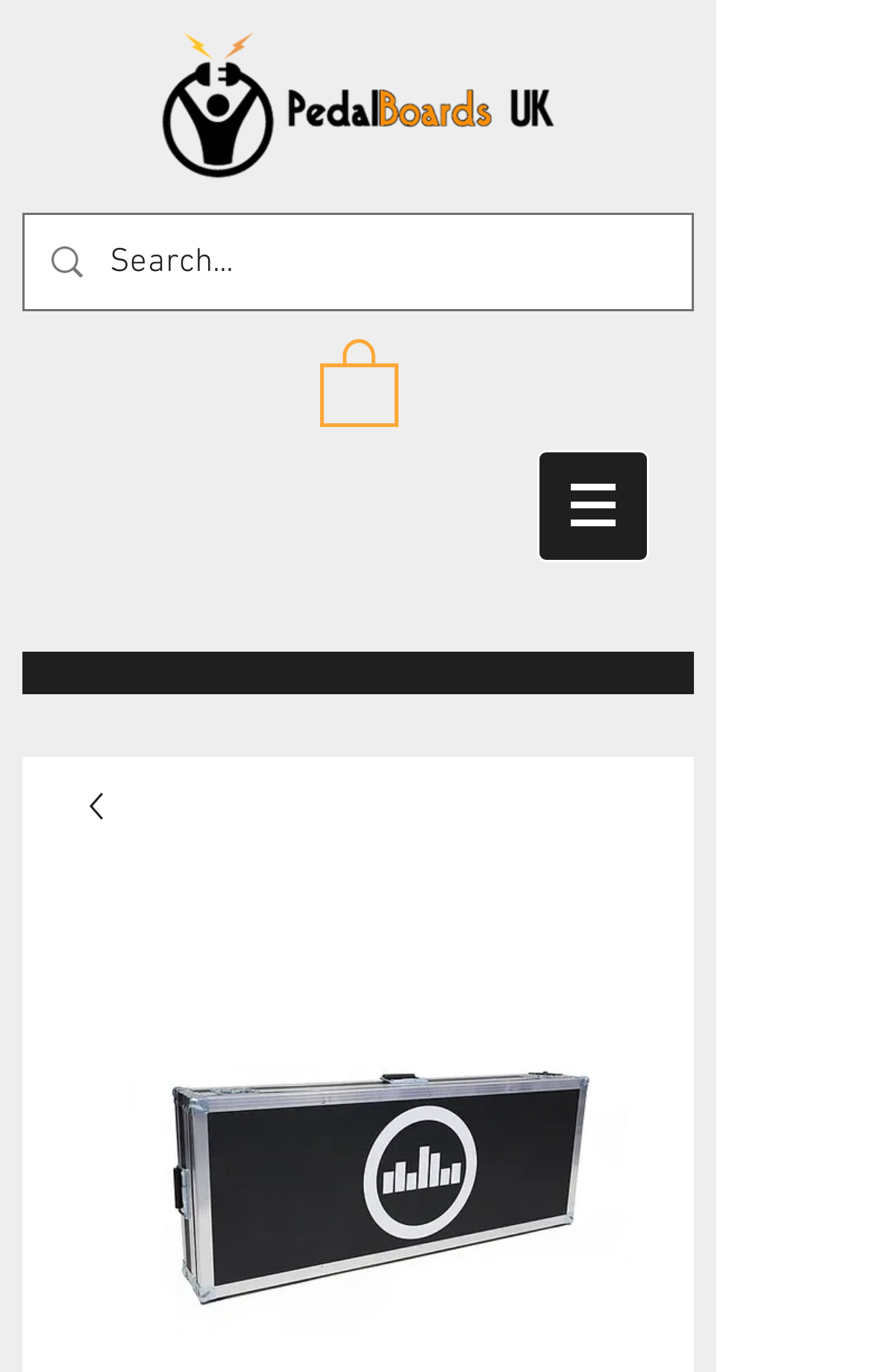Offer a detailed explanation of the webpage layout and contents.

The webpage appears to be an e-commerce page for a specific product, the Temple Trio 43 Hard Flight Case, which is a durable solution for transporting guitar effects pedalboards and gear. 

At the top left of the page, there is a logo image of PedalBoards UK. Below the logo, there is a search bar with a magnifying glass icon and a placeholder text "Search...". 

To the right of the search bar, there is a navigation menu labeled "Site" with a dropdown arrow icon. This menu likely contains links to other sections of the website.

Further down the page, there is a prominent image of the Temple Trio 43 Hard Flight Case product. 

The page also features a link with an image, possibly a call-to-action or a promotional banner, located near the top right of the page.